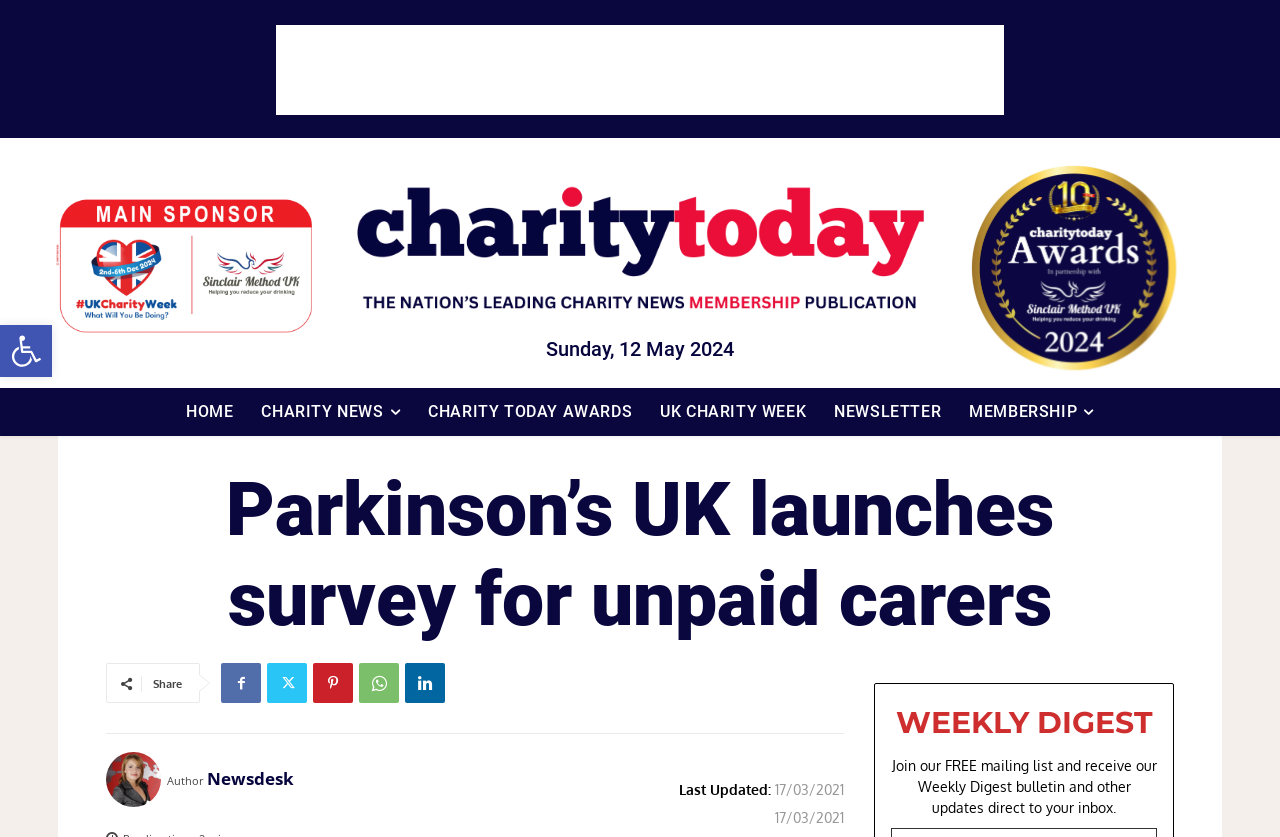Please locate the bounding box coordinates for the element that should be clicked to achieve the following instruction: "Read Charity News". Ensure the coordinates are given as four float numbers between 0 and 1, i.e., [left, top, right, bottom].

[0.193, 0.199, 0.807, 0.387]